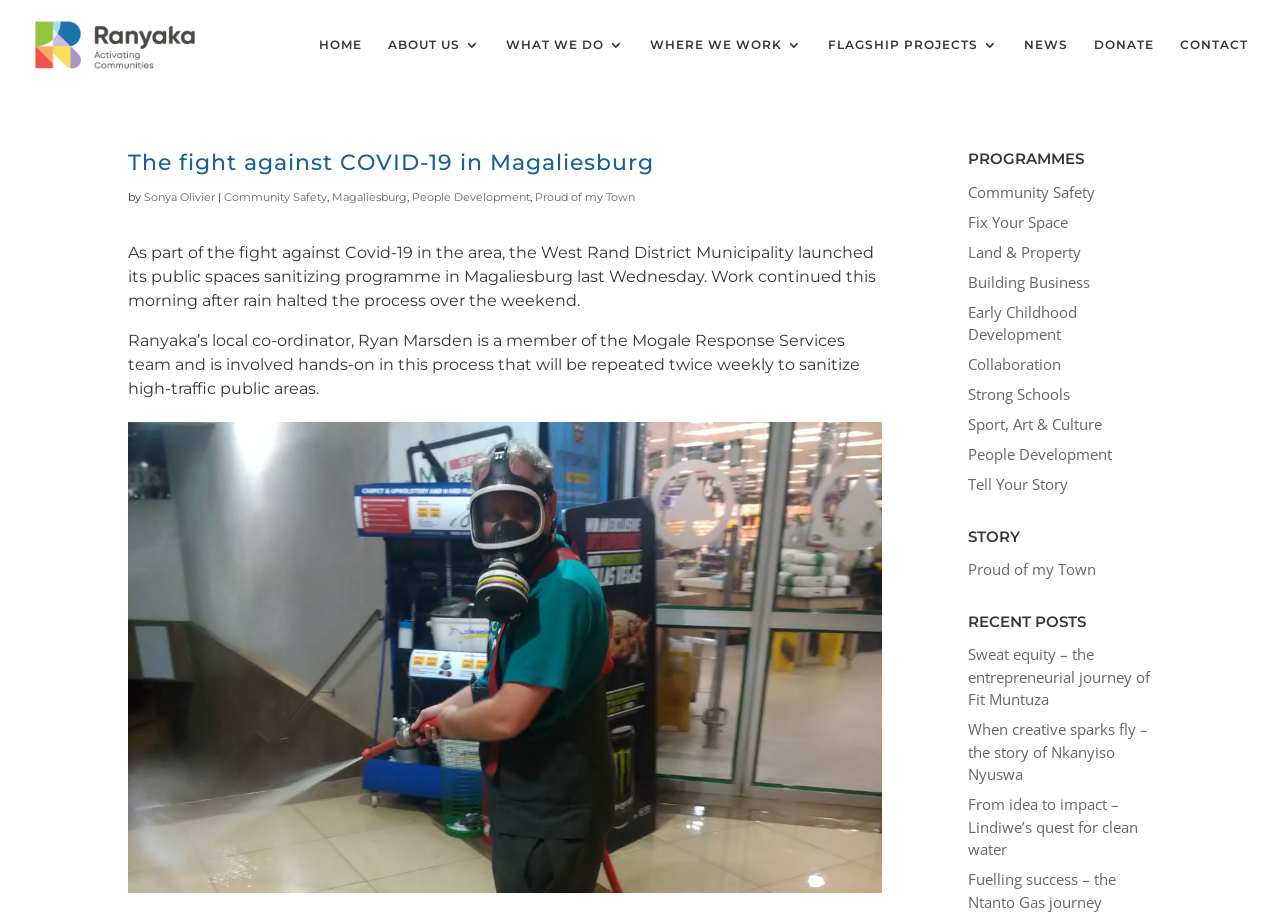What is the name of the local co-ordinator involved in the sanitizing programme?
Answer the question with a single word or phrase, referring to the image.

Ryan Marsden